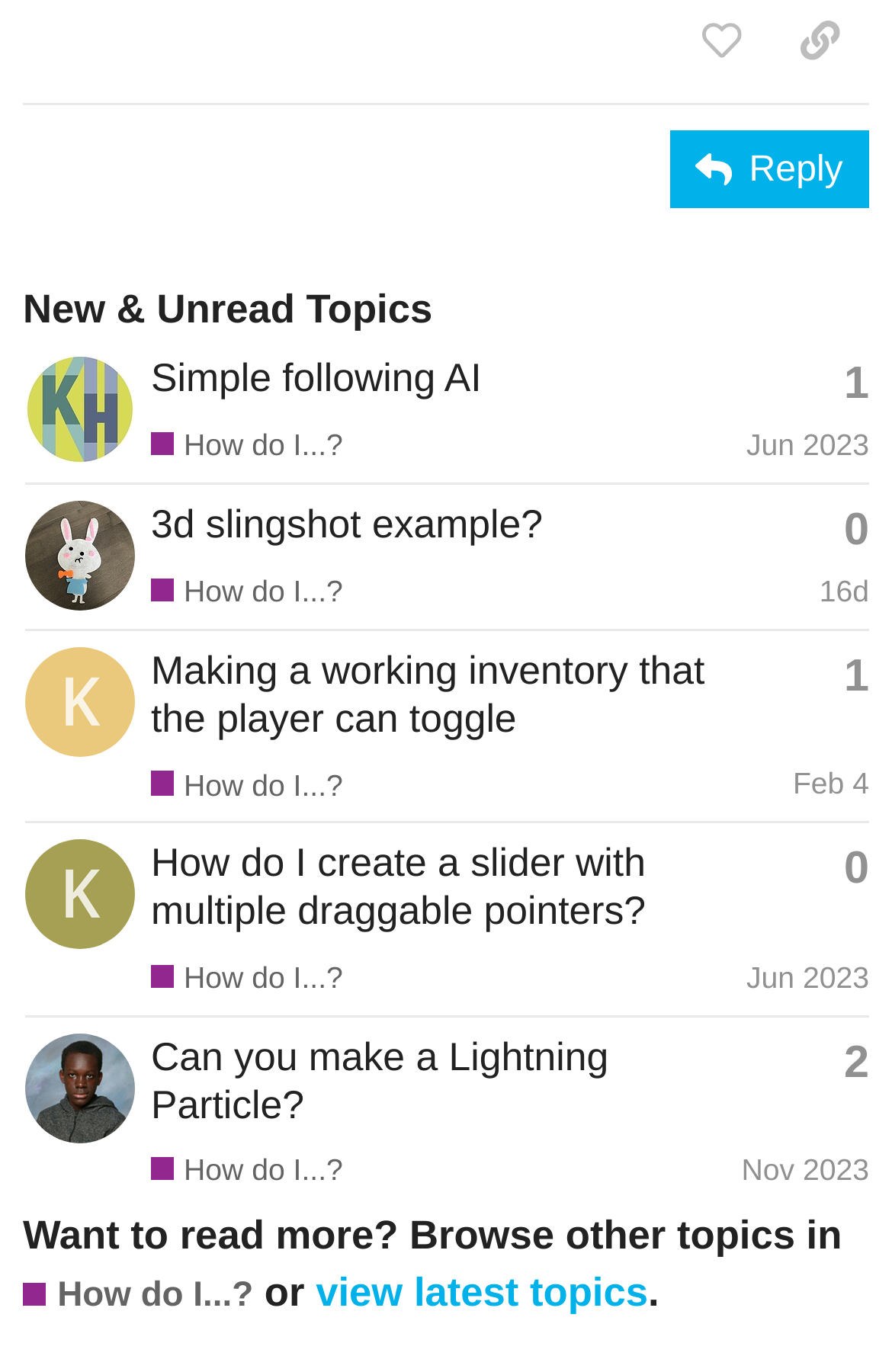Based on the element description: "aria-label="Keith_1357's profile, latest poster"", identify the UI element and provide its bounding box coordinates. Use four float numbers between 0 and 1, [left, top, right, bottom].

[0.028, 0.284, 0.151, 0.312]